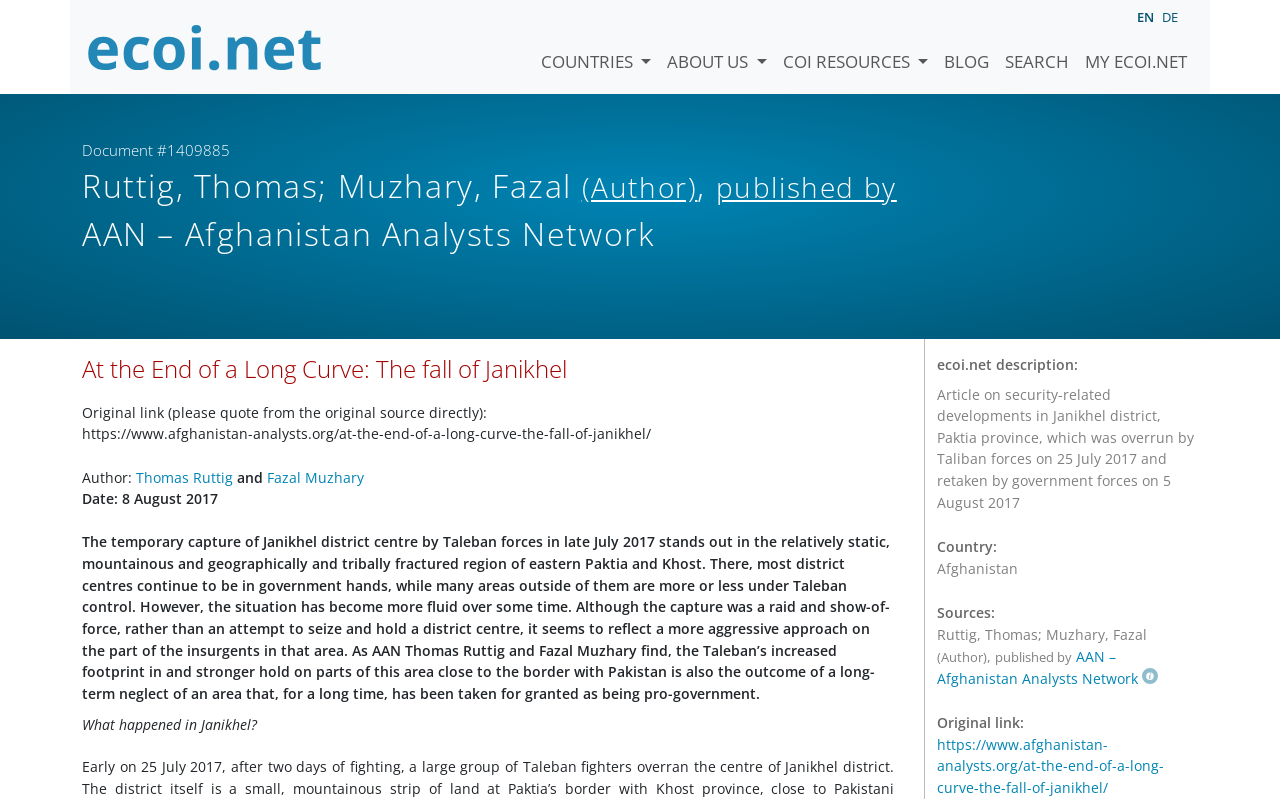Using the information in the image, give a comprehensive answer to the question: 
What is the name of the district center captured by Taliban forces?

The question is asking about the name of the district center that was captured by Taliban forces. According to the webpage, the text 'At the End of a Long Curve: The fall of Janikhel' is the title of the article, and Janikhel is mentioned as the district center that was overrun by Taliban forces on 25 July 2017 and retaken by government forces on 5 August 2017.